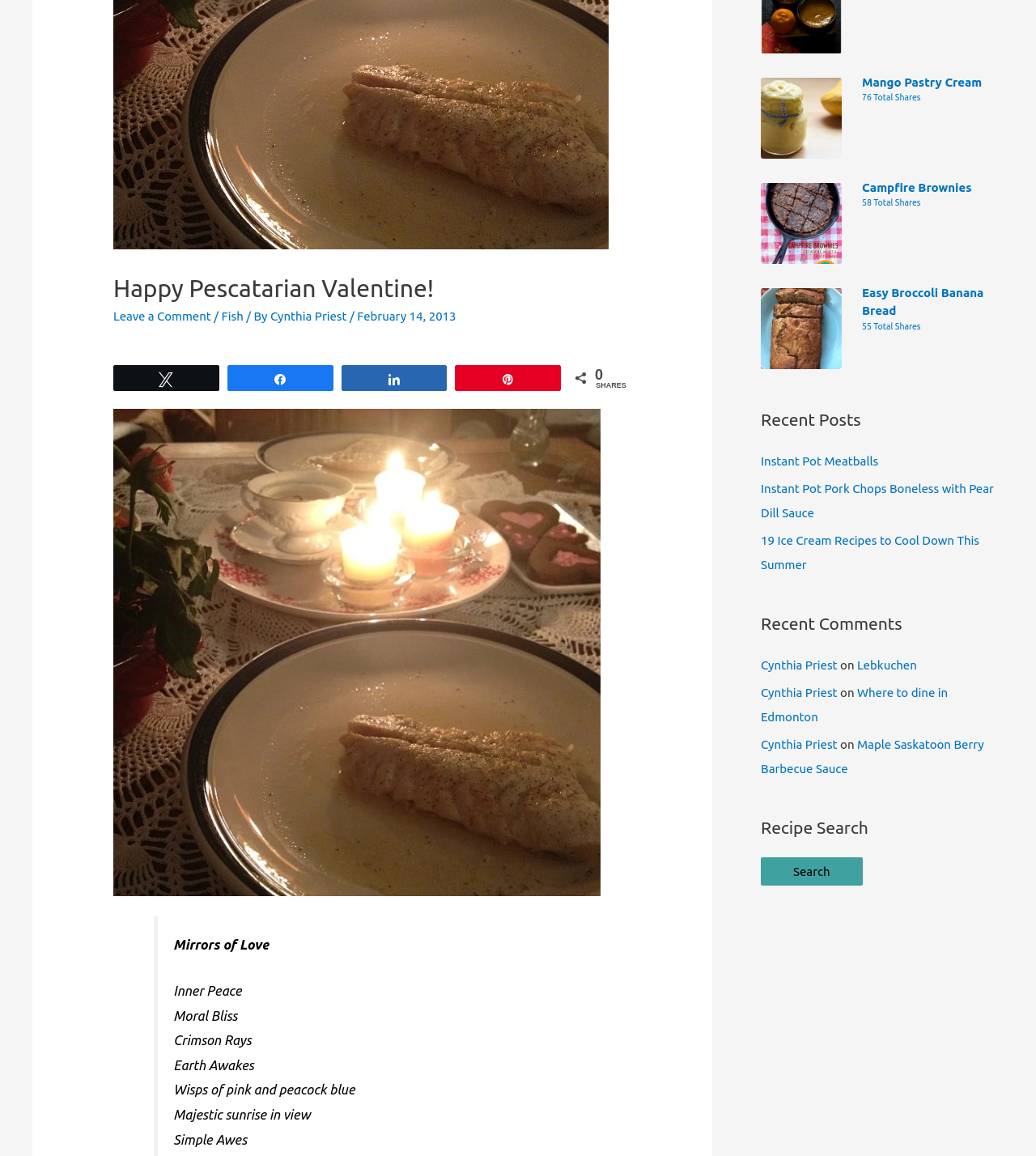Please determine the bounding box coordinates for the UI element described as: "Cynthia Priest".

[0.734, 0.638, 0.808, 0.65]